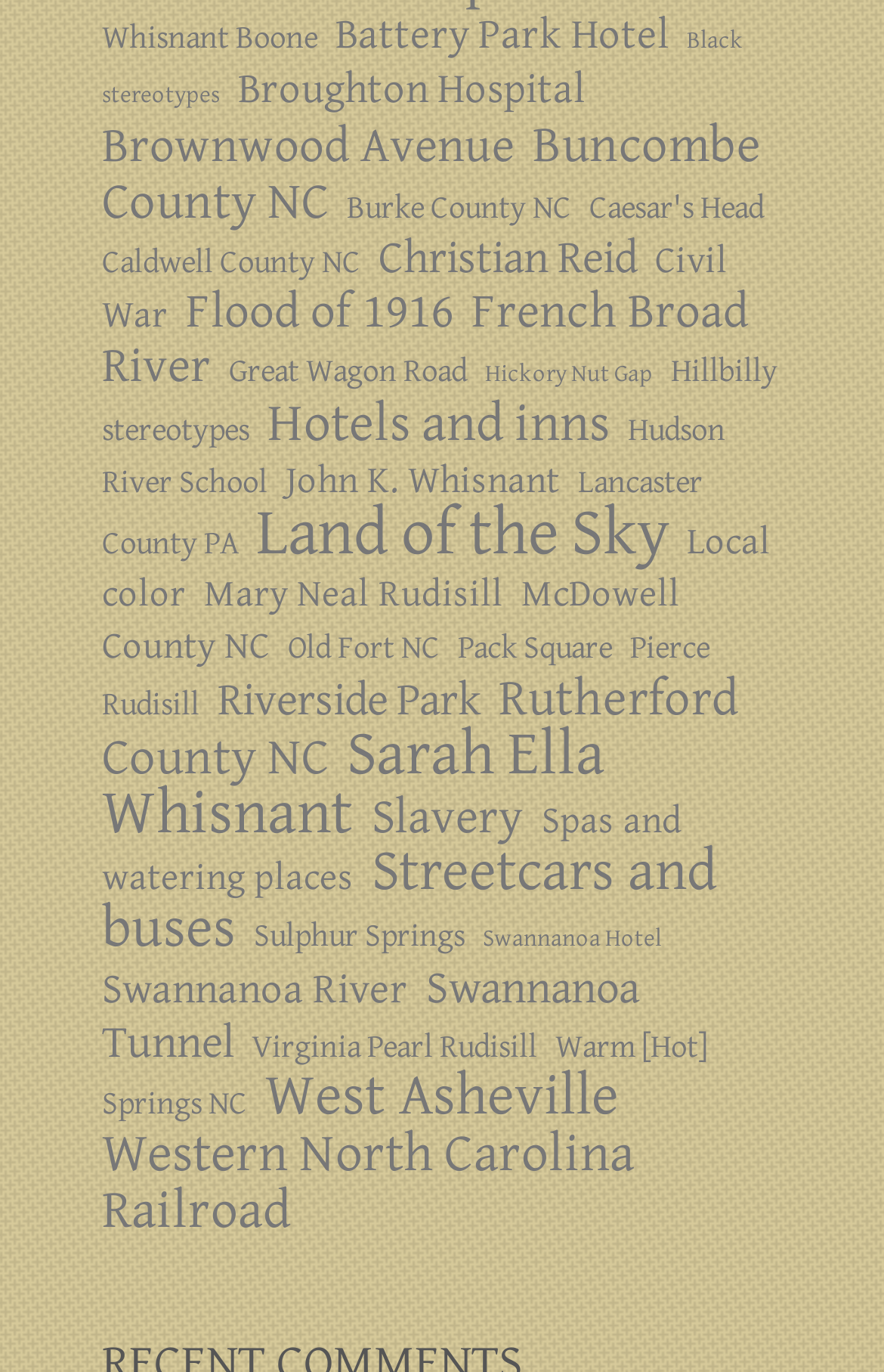Show the bounding box coordinates of the region that should be clicked to follow the instruction: "Explore Land of the Sky."

[0.29, 0.344, 0.756, 0.434]